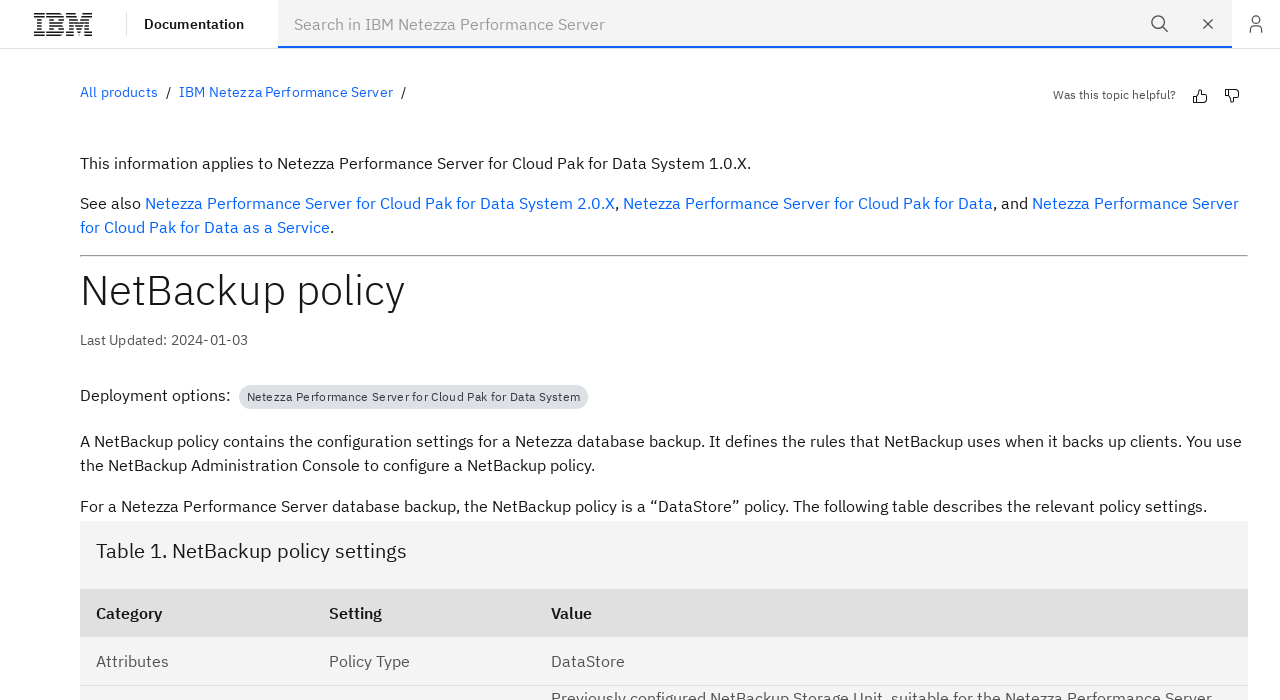What is the product mentioned in the breadcrumb navigation?
Please respond to the question with a detailed and well-explained answer.

The breadcrumb navigation has a link 'IBM Netezza Performance Server' which implies that this is the product being referred to. The breadcrumb navigation is used to show the hierarchy of the current webpage, and in this case, it mentions the product IBM Netezza Performance Server.